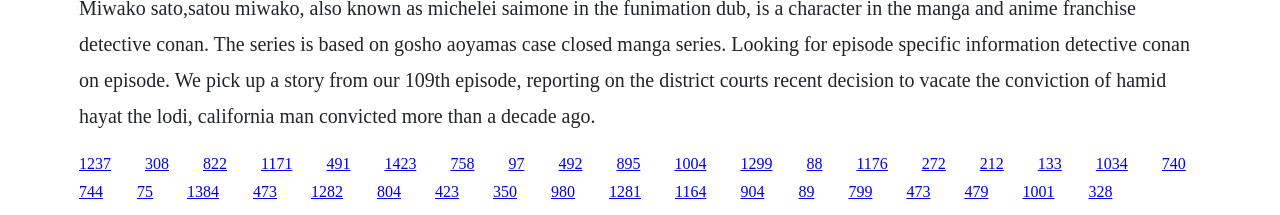Answer the question with a single word or phrase: 
What is the vertical position of the first link?

0.719